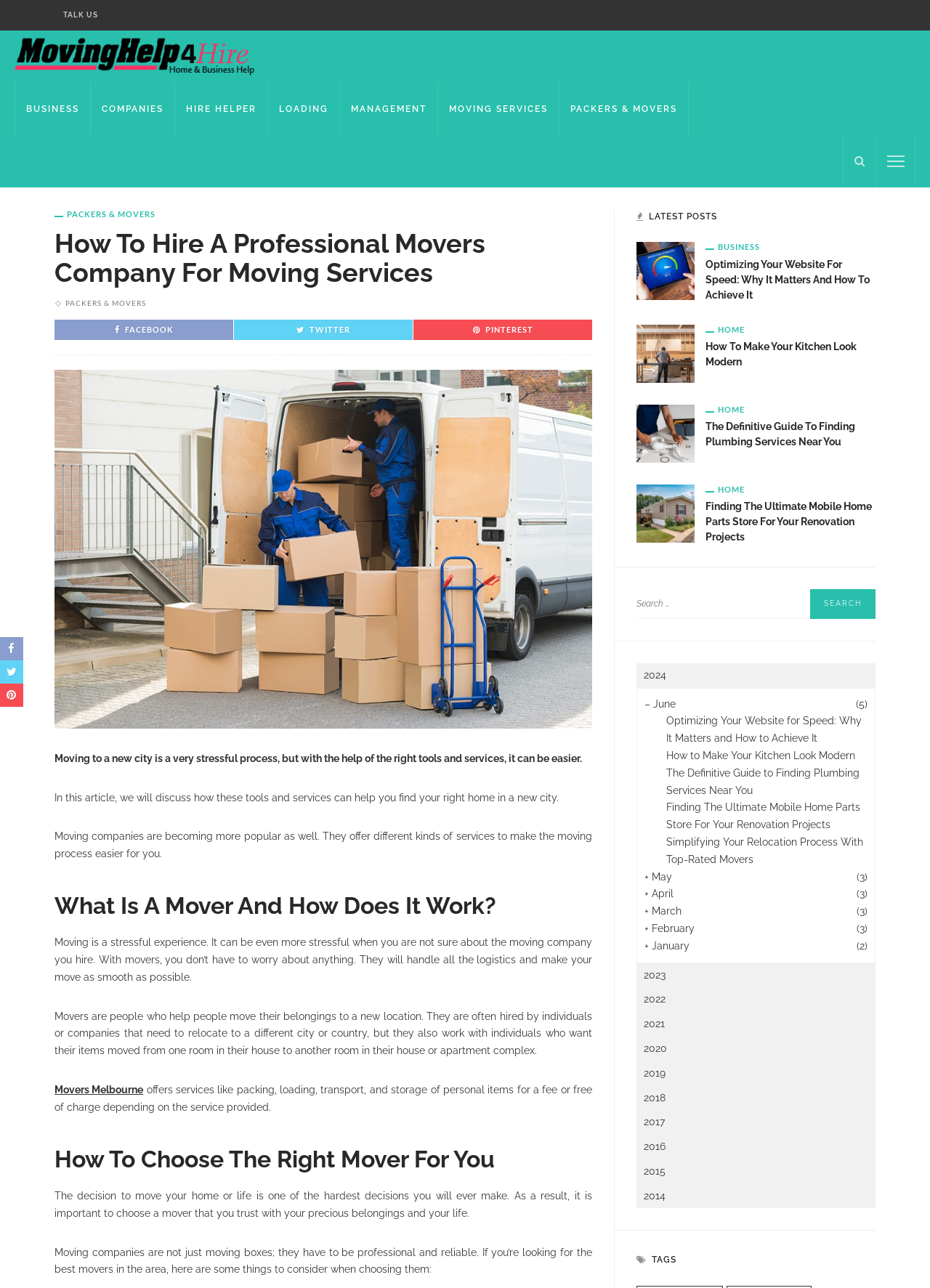Give a succinct answer to this question in a single word or phrase: 
What is the purpose of the 'LATEST POSTS' section?

To show recent articles